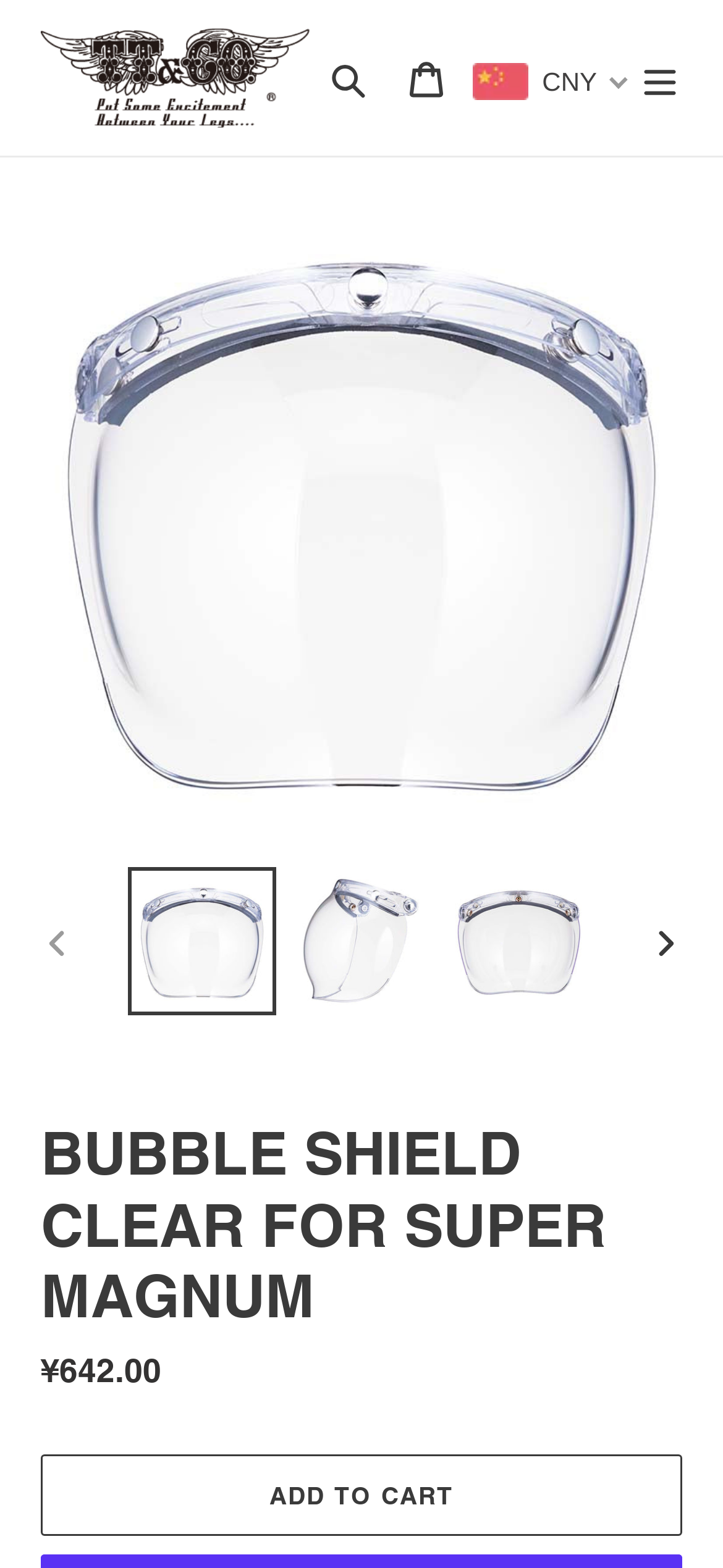Extract the main heading text from the webpage.

BUBBLE SHIELD CLEAR FOR SUPER MAGNUM